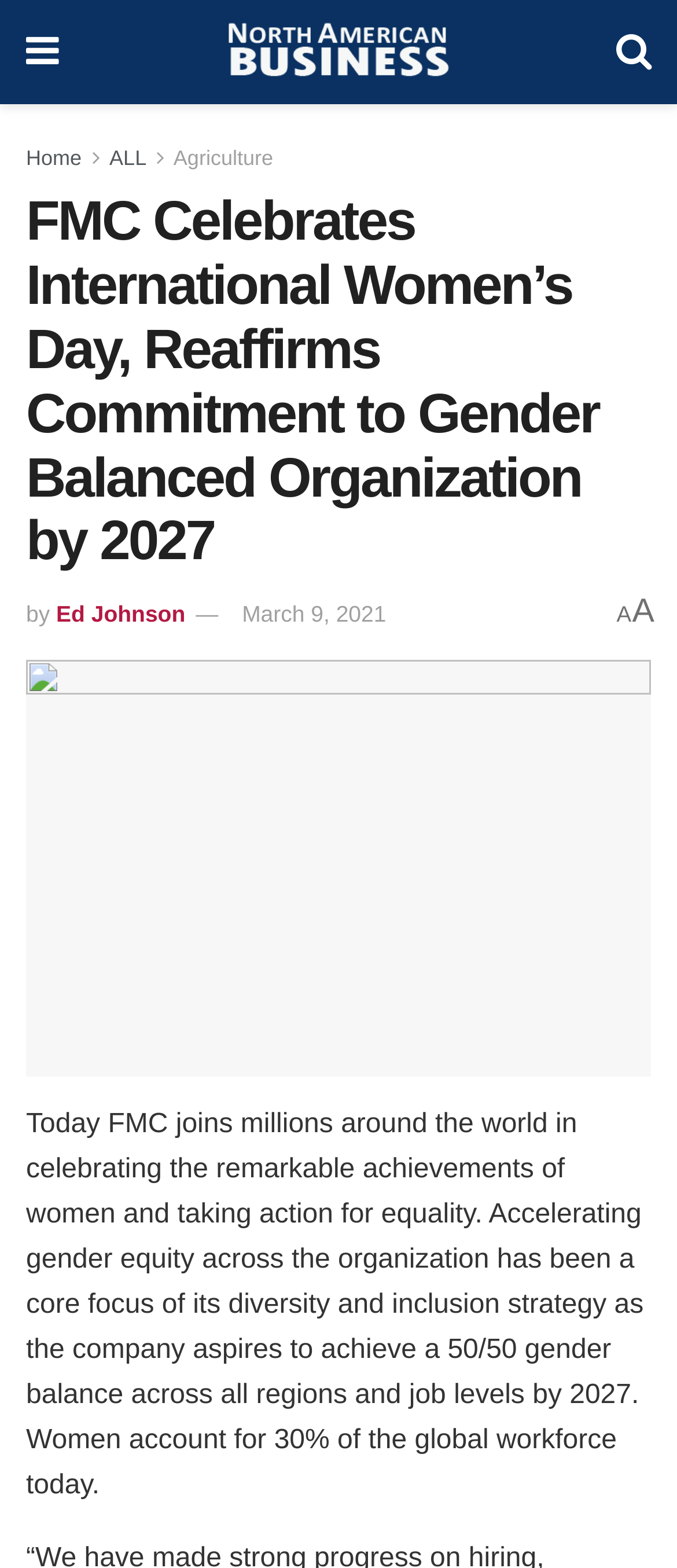Please study the image and answer the question comprehensively:
Who is the author of the article?

The author of the article can be found in the link element, which contains the text 'Ed Johnson'. This link is likely the author's byline or credit for the article.